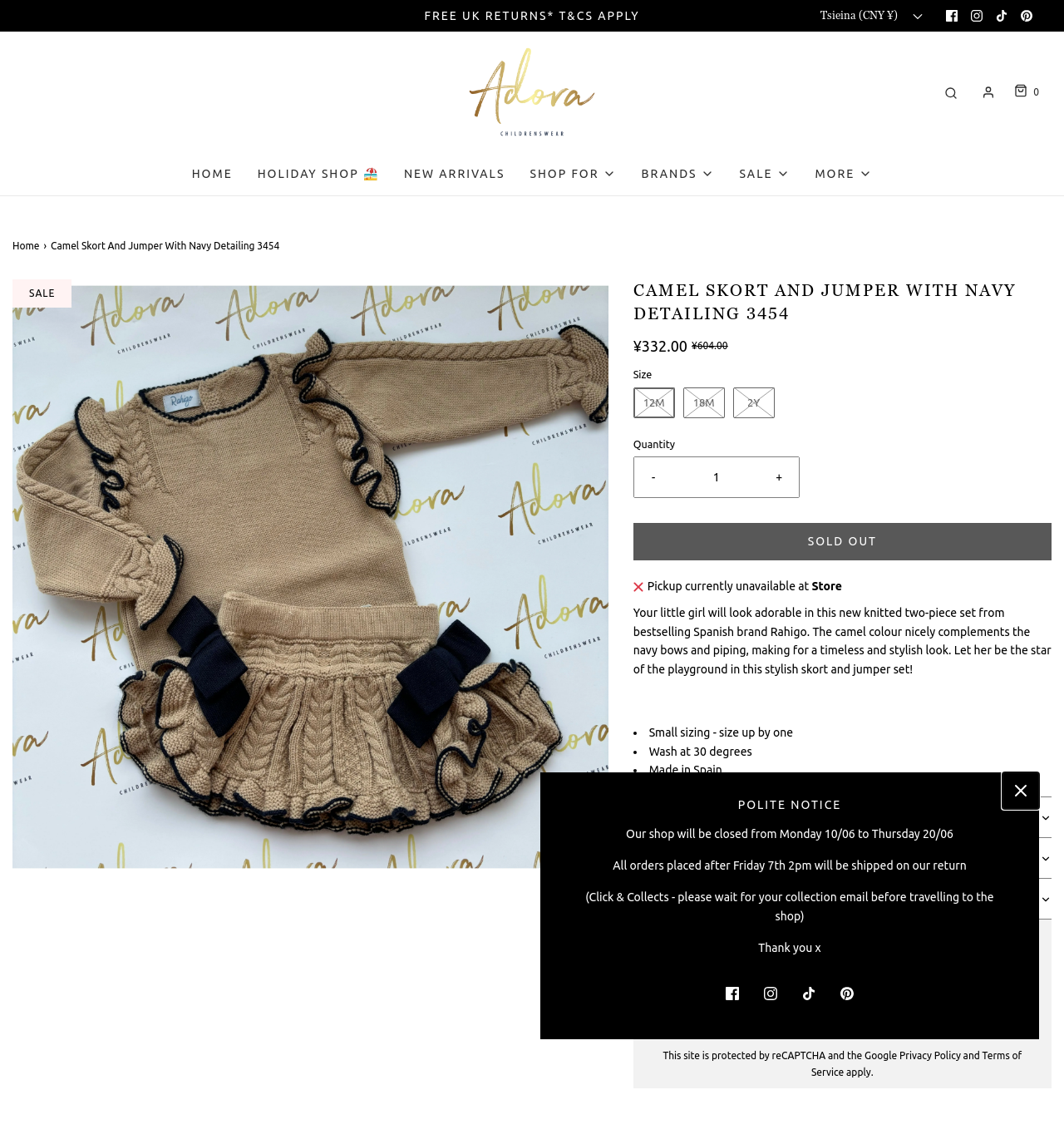Locate the bounding box coordinates of the clickable area needed to fulfill the instruction: "View Home page".

None